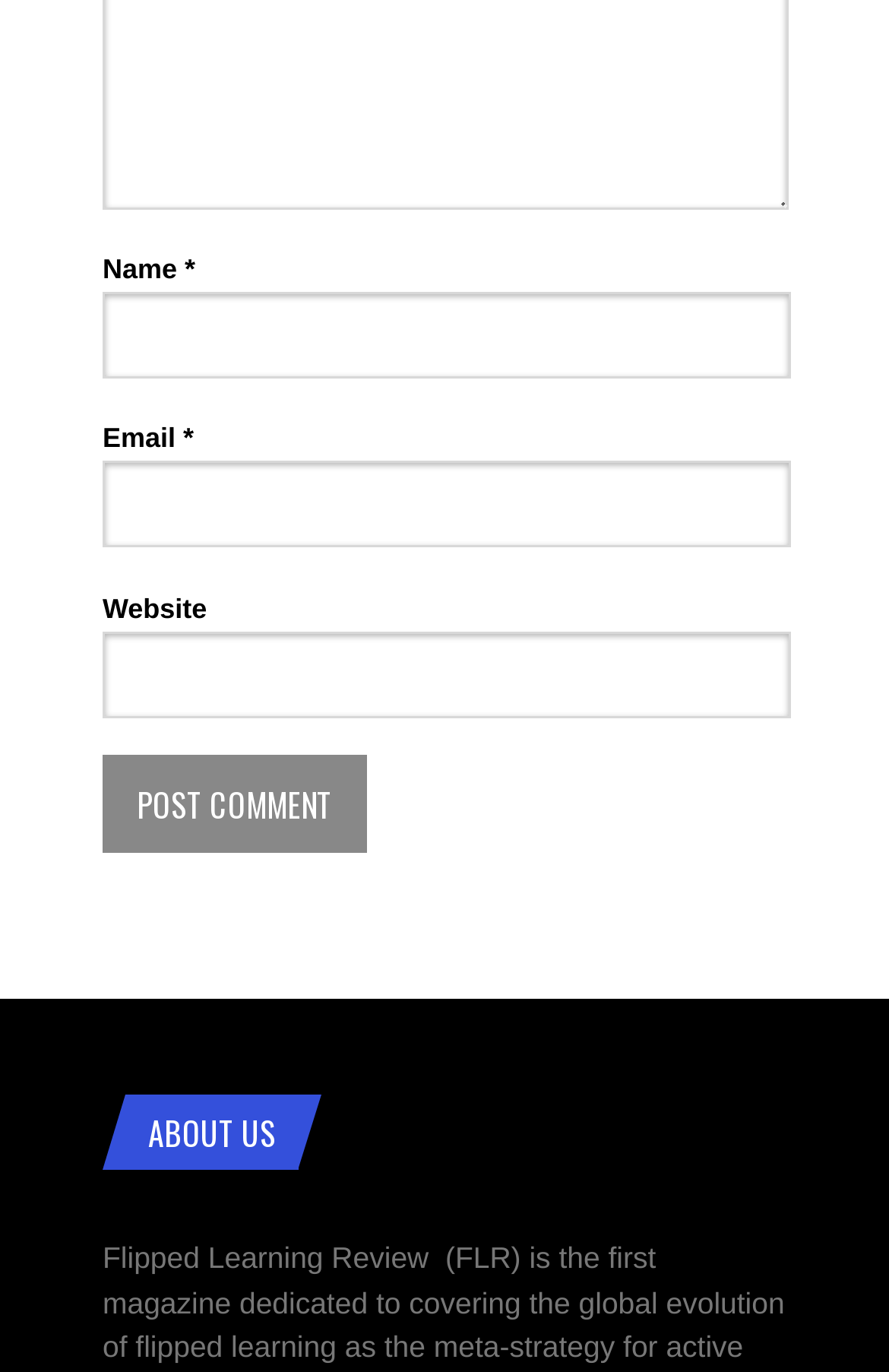Determine the bounding box for the UI element that matches this description: "parent_node: Email * aria-describedby="email-notes" name="email"".

[0.115, 0.336, 0.89, 0.399]